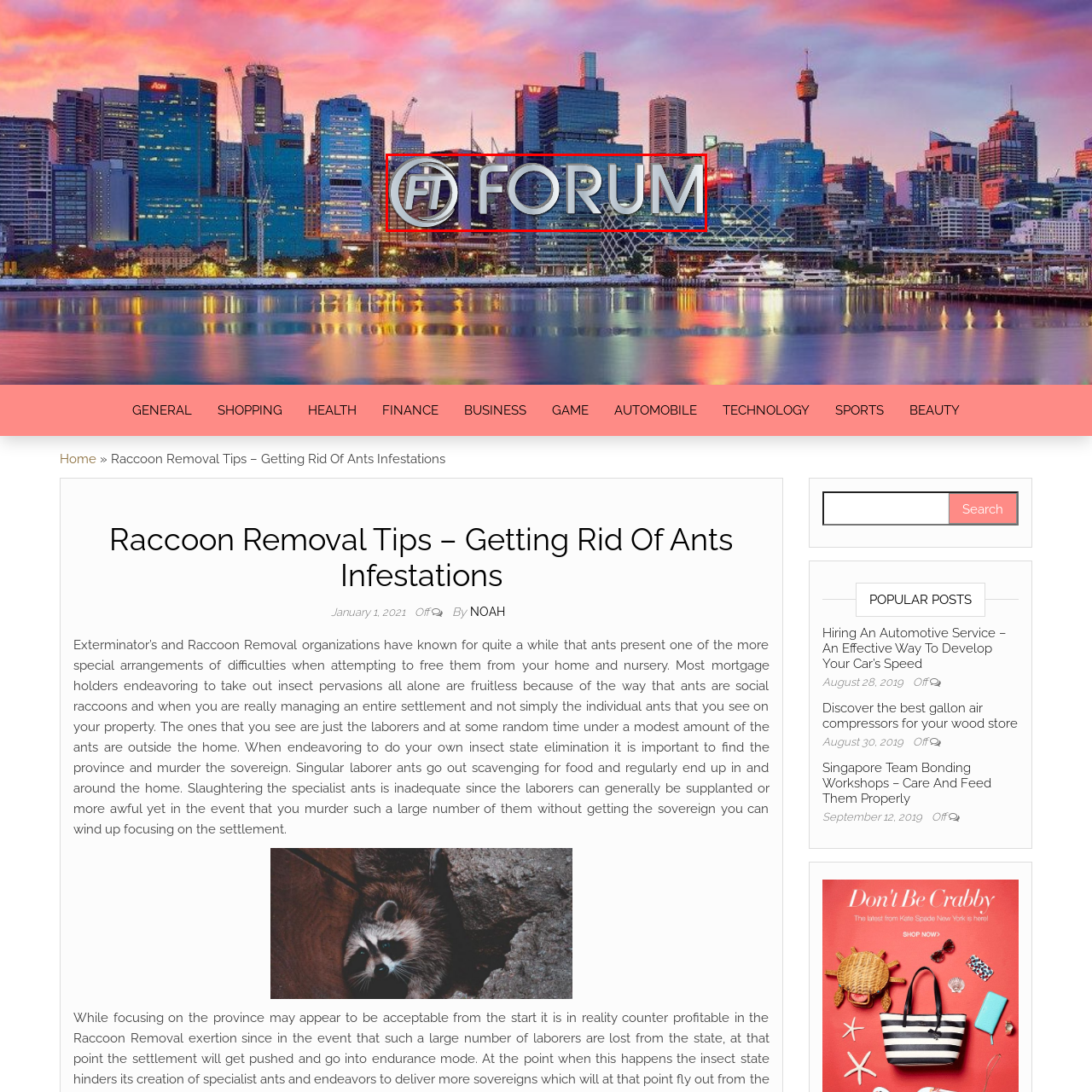Describe extensively the contents of the image within the red-bordered area.

This image features the logo for "Green Earth," prominently displaying the text "FORUM" alongside a stylized "F" within a circular emblem. The background showcases a modern urban landscape with high-rise buildings, hinting at a contemporary and professional atmosphere. This logo likely represents a platform focused on environmental topics, seeking to engage its audience in discussions related to nature, sustainable practices, or community initiatives. The blend of bold typography and dynamic backdrop suggests a commitment to innovation and collaboration in addressing ecological challenges.